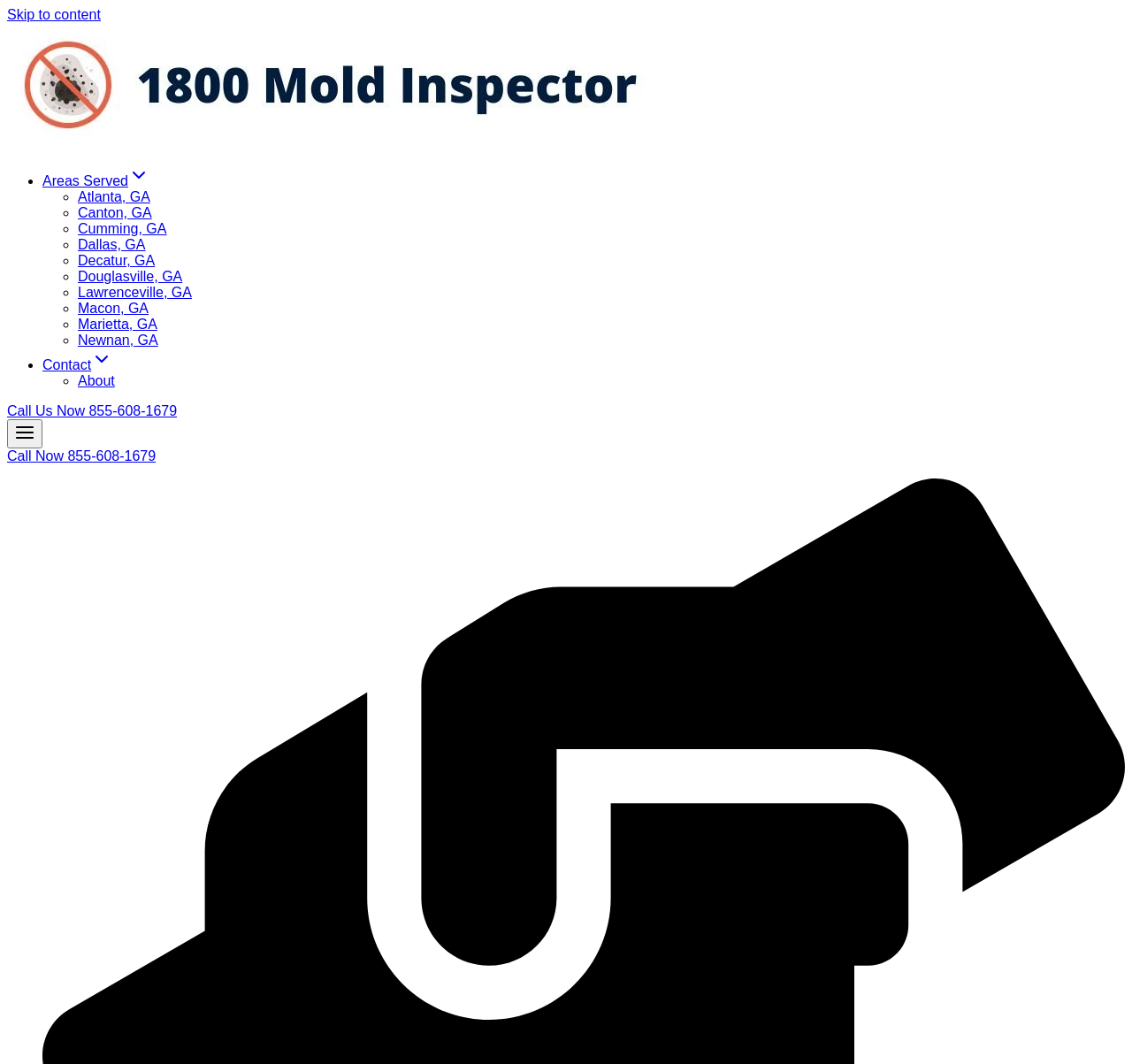What cities in Georgia does the mold remediation service cover?
Refer to the screenshot and deliver a thorough answer to the question presented.

I found the list of cities by looking at the navigation section of the webpage, which has a list of links with city names, such as Atlanta, Canton, Cumming, and more.